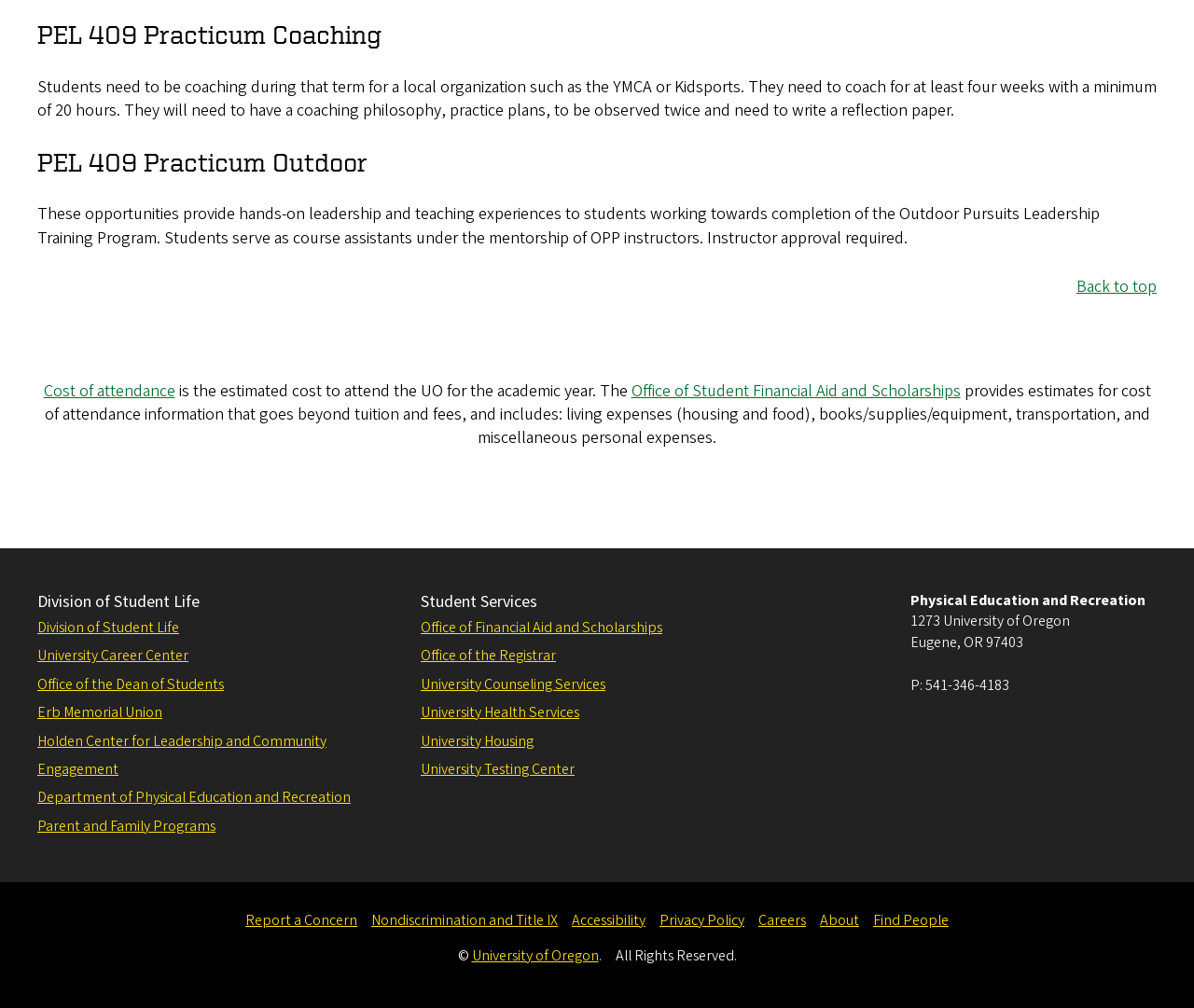Kindly respond to the following question with a single word or a brief phrase: 
How many links are there under the 'Student Services' heading?

6